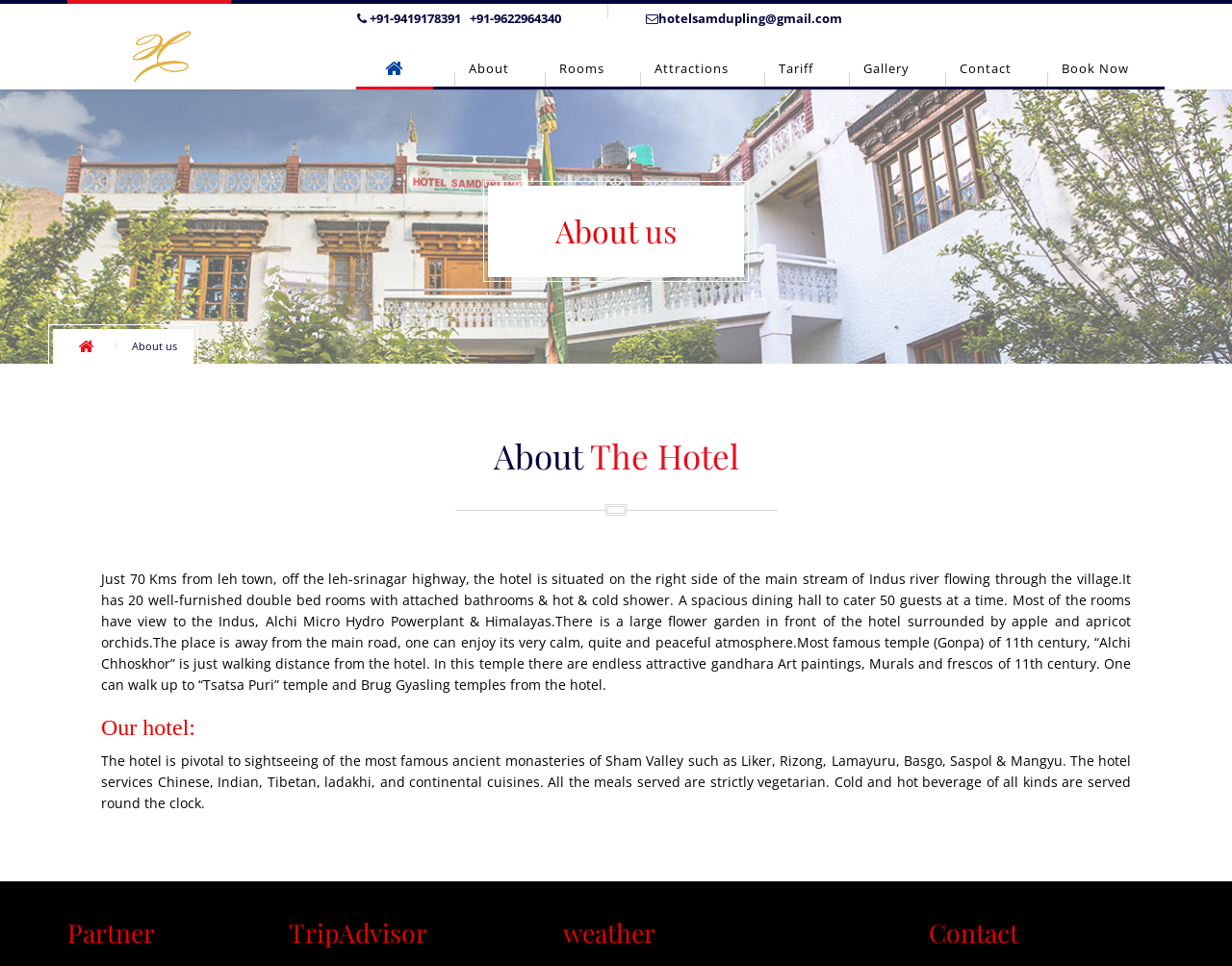Respond to the question below with a single word or phrase: How many rooms does the hotel have?

20